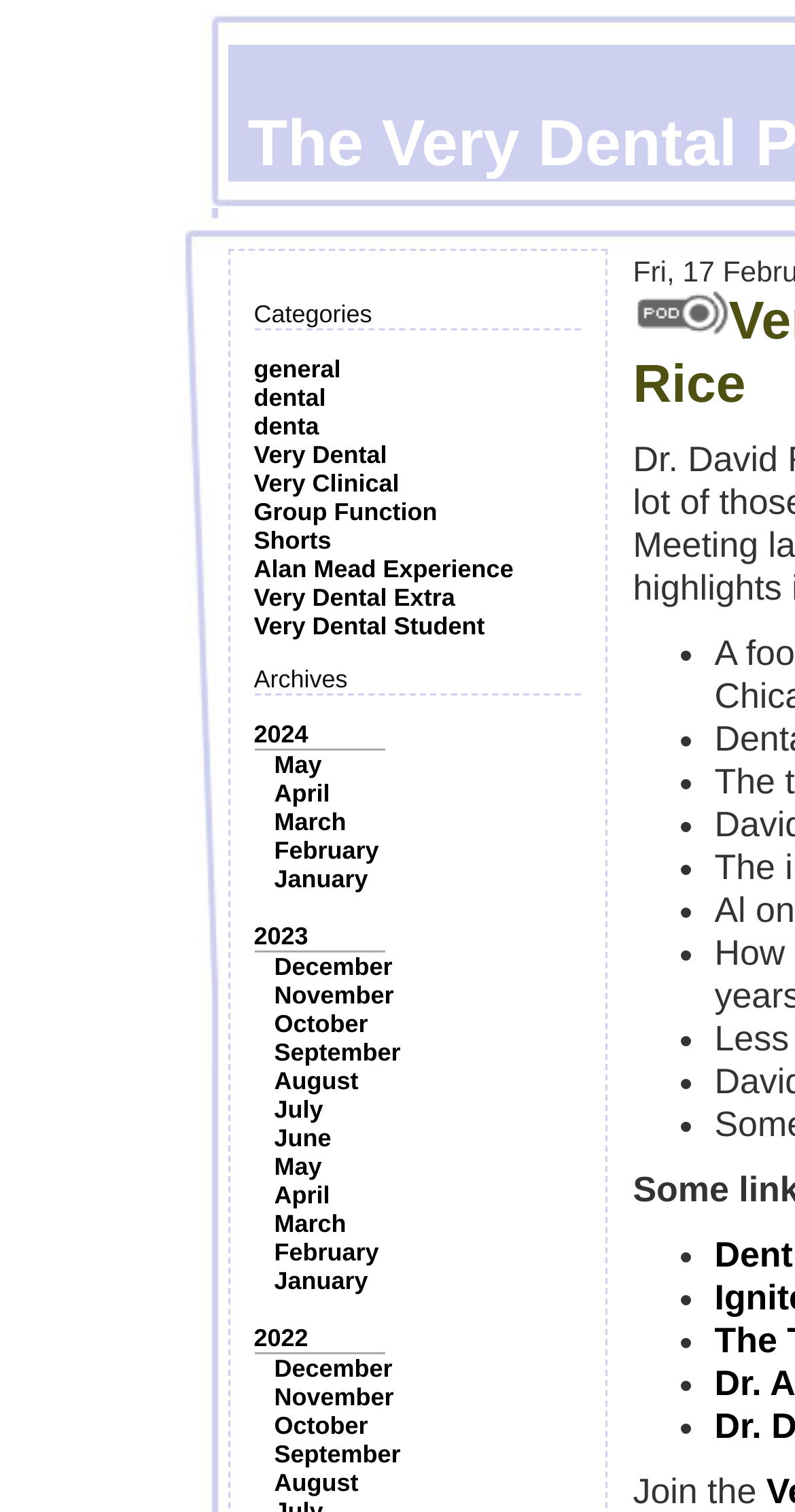Please determine the bounding box coordinates of the area that needs to be clicked to complete this task: 'Join the community'. The coordinates must be four float numbers between 0 and 1, formatted as [left, top, right, bottom].

[0.796, 0.973, 0.964, 1.0]